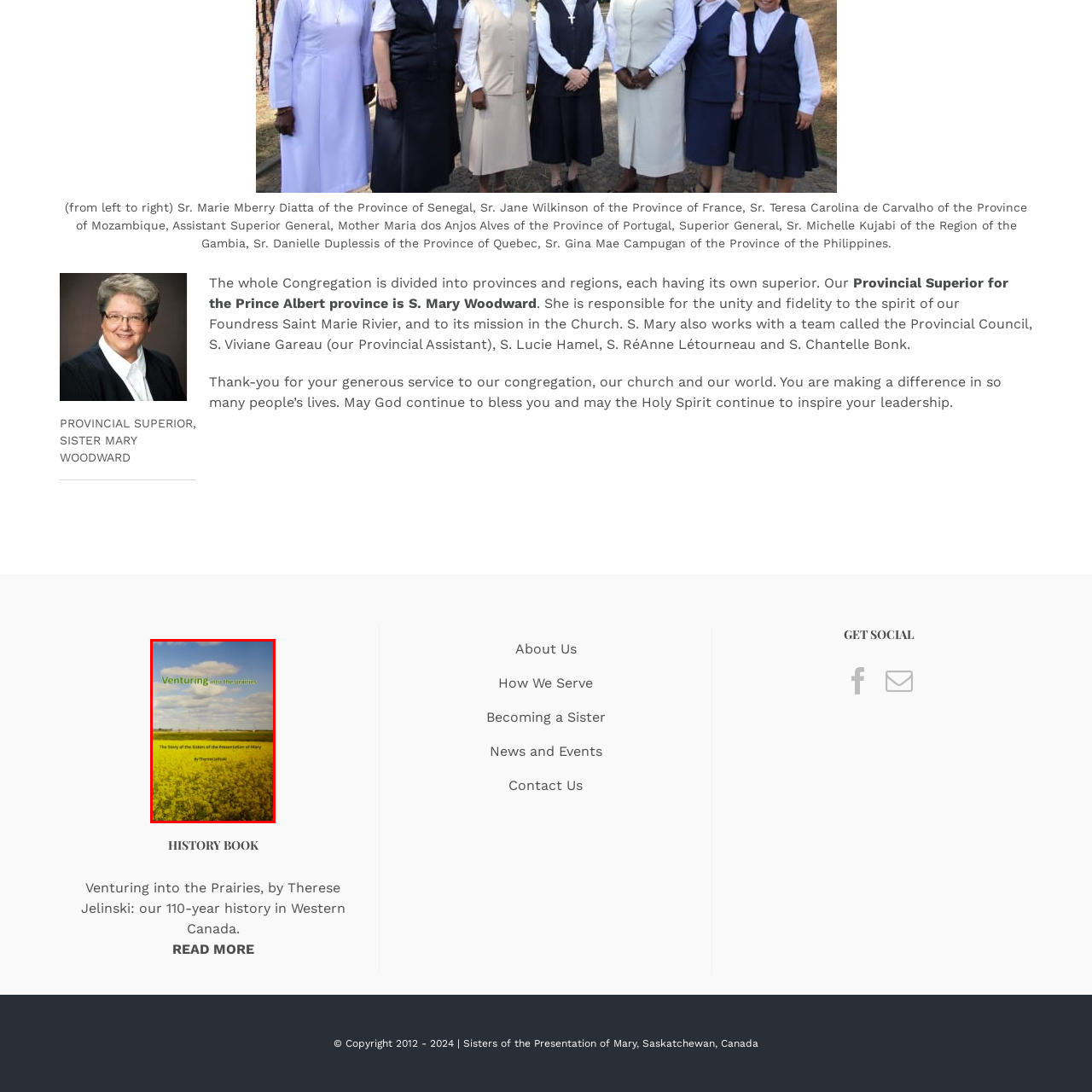How long has the Sisters of the Presentation of Mary been present in Western Canada?
Observe the image marked by the red bounding box and generate a detailed answer to the question.

The subtitle of the book mentions that it chronicles the significant history and contributions of the Sisters of the Presentation of Mary over its 110-year presence in Western Canada, indicating the community's long-standing commitment to nurturing community and faith.